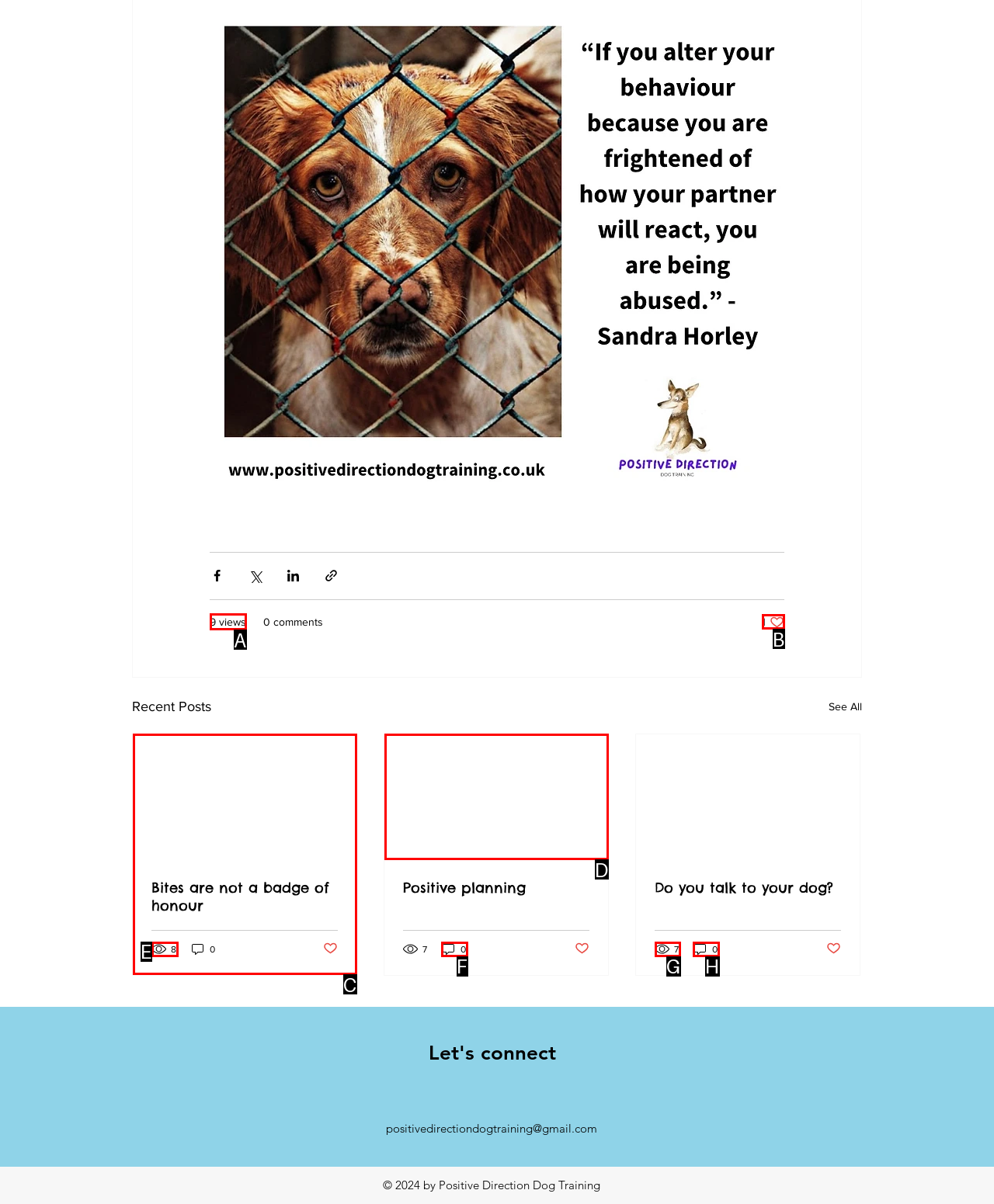Tell me which one HTML element best matches the description: 7 Answer with the option's letter from the given choices directly.

G